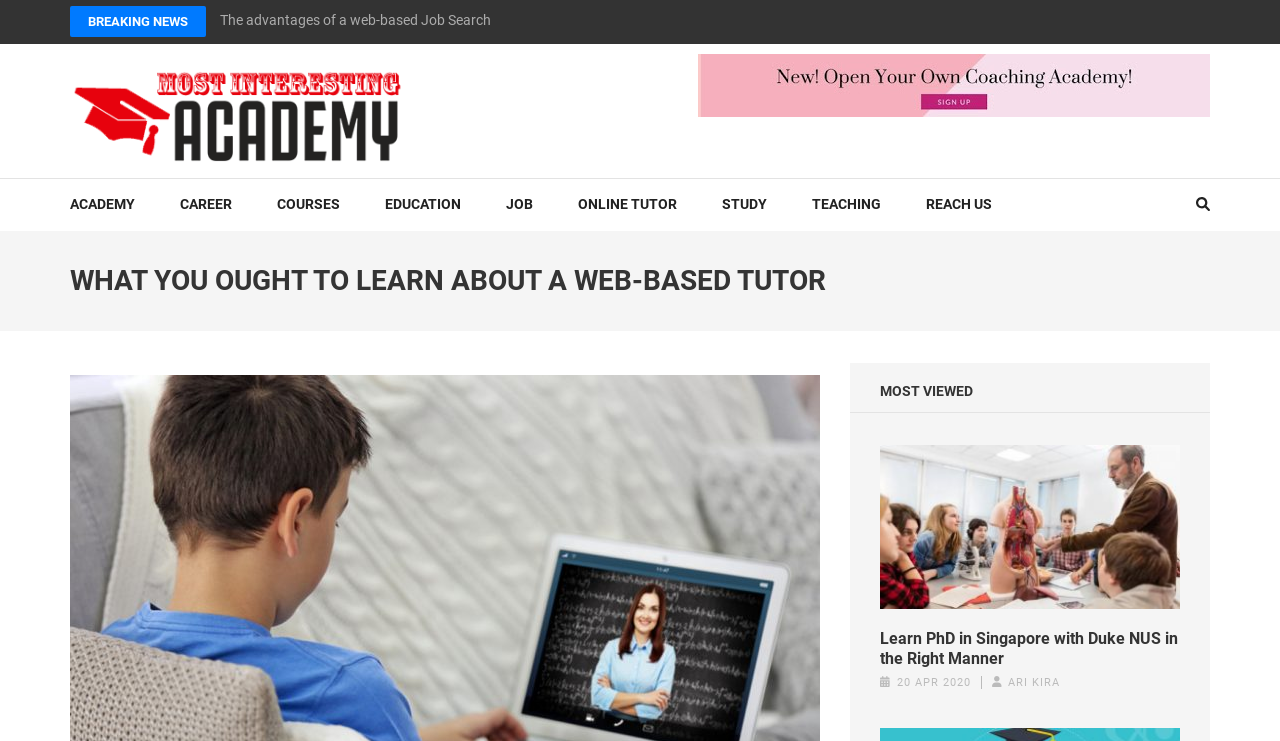Craft a detailed narrative of the webpage's structure and content.

The webpage appears to be an educational website, specifically focused on online tutoring services. At the top left corner, there is a link labeled "BREAKING NEWS" and another link "The advantages of a web-based Job Search" next to it. Below these links, there is a logo image of "Most Interesting Academy – Discover Benefits of Online Tutoring Services" with a corresponding link.

On the top navigation bar, there are several links including "ACADEMY", "CAREER", "COURSES", "EDUCATION", "JOB", "ONLINE TUTOR", "STUDY", "TEACHING", and "REACH US". These links are evenly spaced and aligned horizontally.

The main content of the webpage is headed by a title "WHAT YOU OUGHT TO LEARN ABOUT A WEB-BASED TUTOR". Below this title, there is a section labeled "MOST VIEWED" which contains a link to an article titled "Learn PhD in Singapore with Duke NUS in the Right Manner". This article is accompanied by the author's name "ARI KIRA" and the publication date "20 APR 2020".

On the top right corner, there is a search button labeled "Search". Additionally, there is an image on the right side of the page, but it does not have a descriptive text.